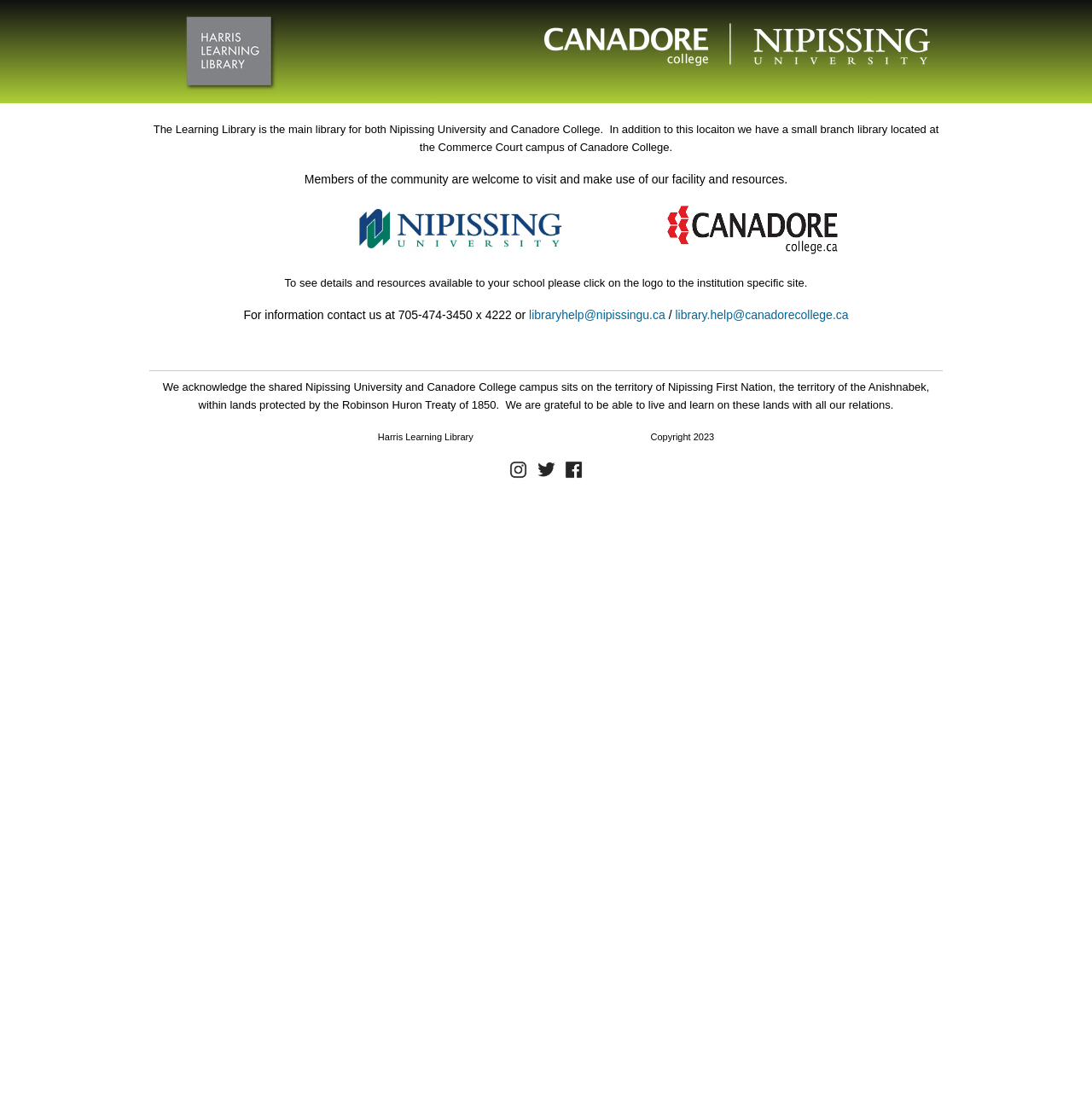Please provide the bounding box coordinates for the element that needs to be clicked to perform the instruction: "View the Library Instagram page". The coordinates must consist of four float numbers between 0 and 1, formatted as [left, top, right, bottom].

[0.465, 0.43, 0.485, 0.442]